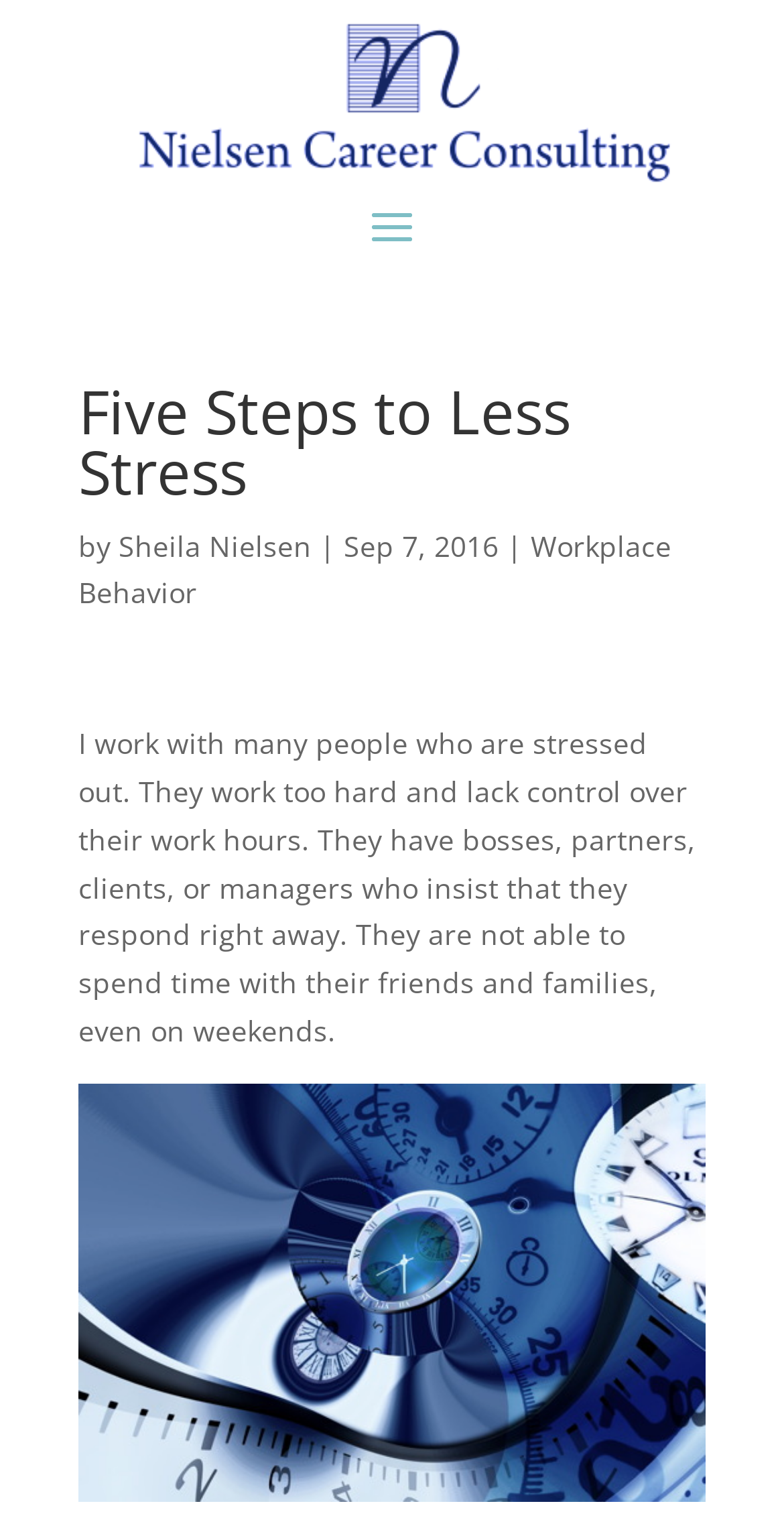Please extract the webpage's main title and generate its text content.

Five Steps to Less Stress